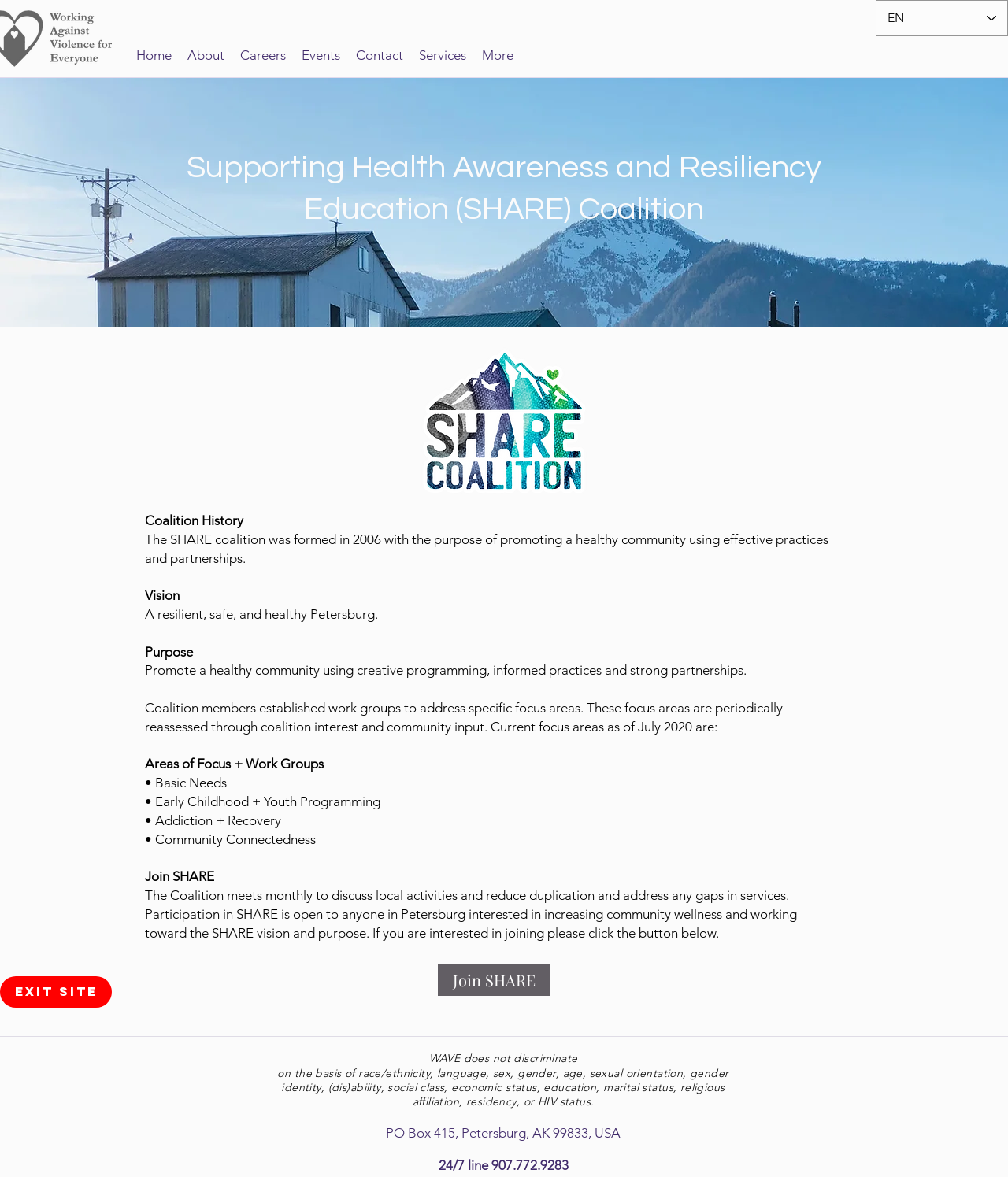Provide the bounding box coordinates of the area you need to click to execute the following instruction: "Learn about the SHARE coalition".

[0.155, 0.122, 0.845, 0.193]